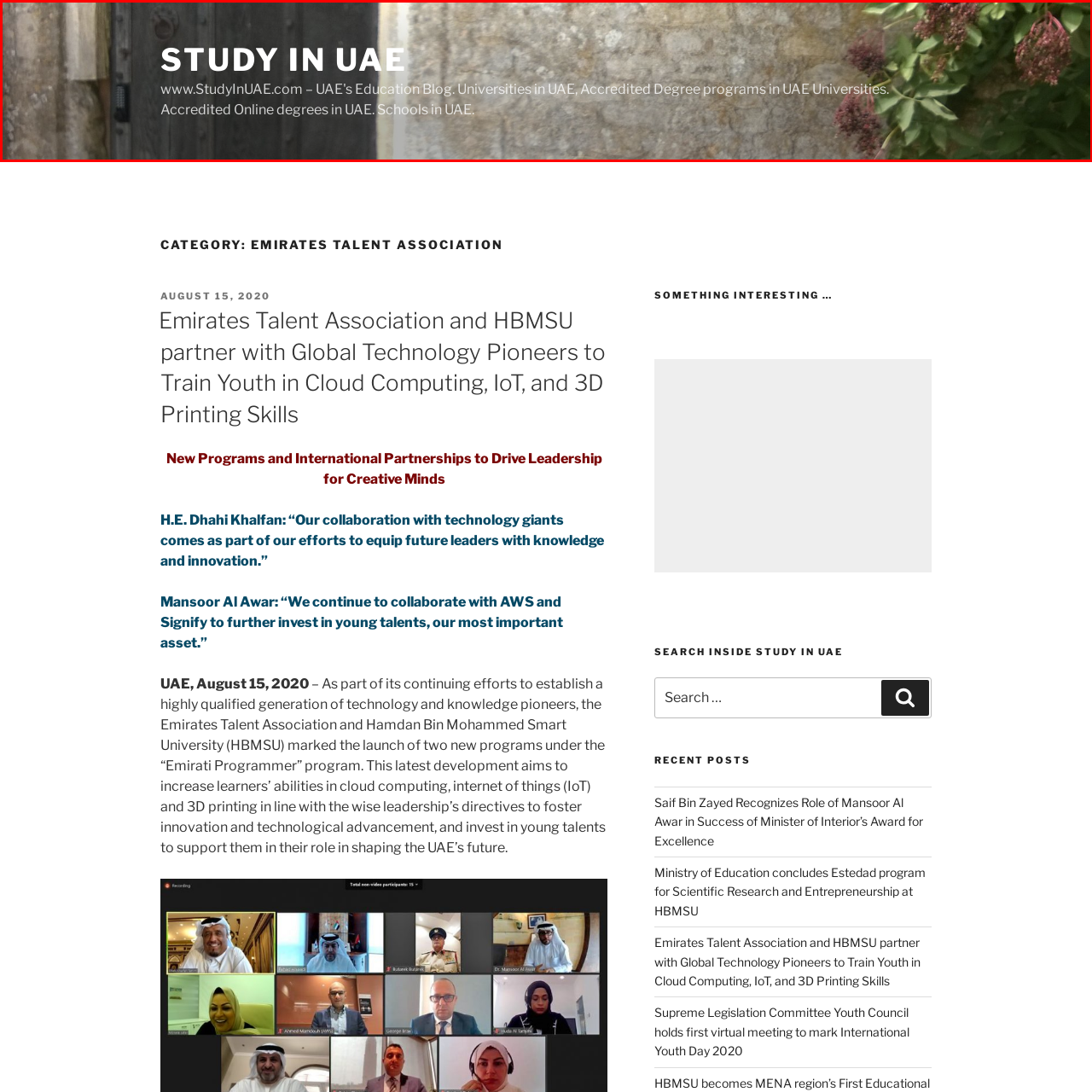What type of degrees are offered?
Analyze the image inside the red bounding box and provide a one-word or short-phrase answer to the question.

Accredited and online